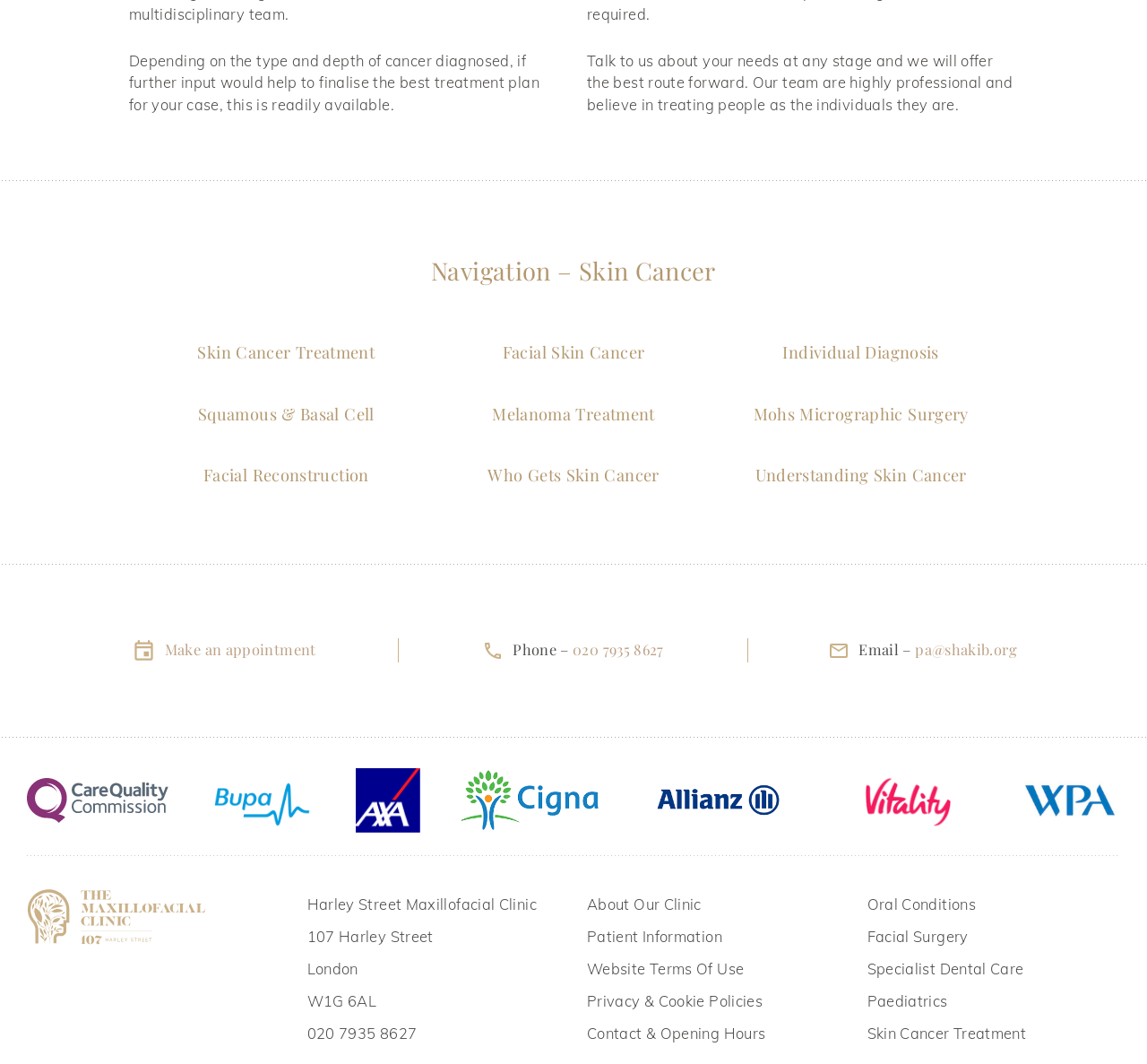Provide the bounding box coordinates in the format (top-left x, top-left y, bottom-right x, bottom-right y). All values are floating point numbers between 0 and 1. Determine the bounding box coordinate of the UI element described as: Paediatrics

[0.756, 0.933, 0.826, 0.95]